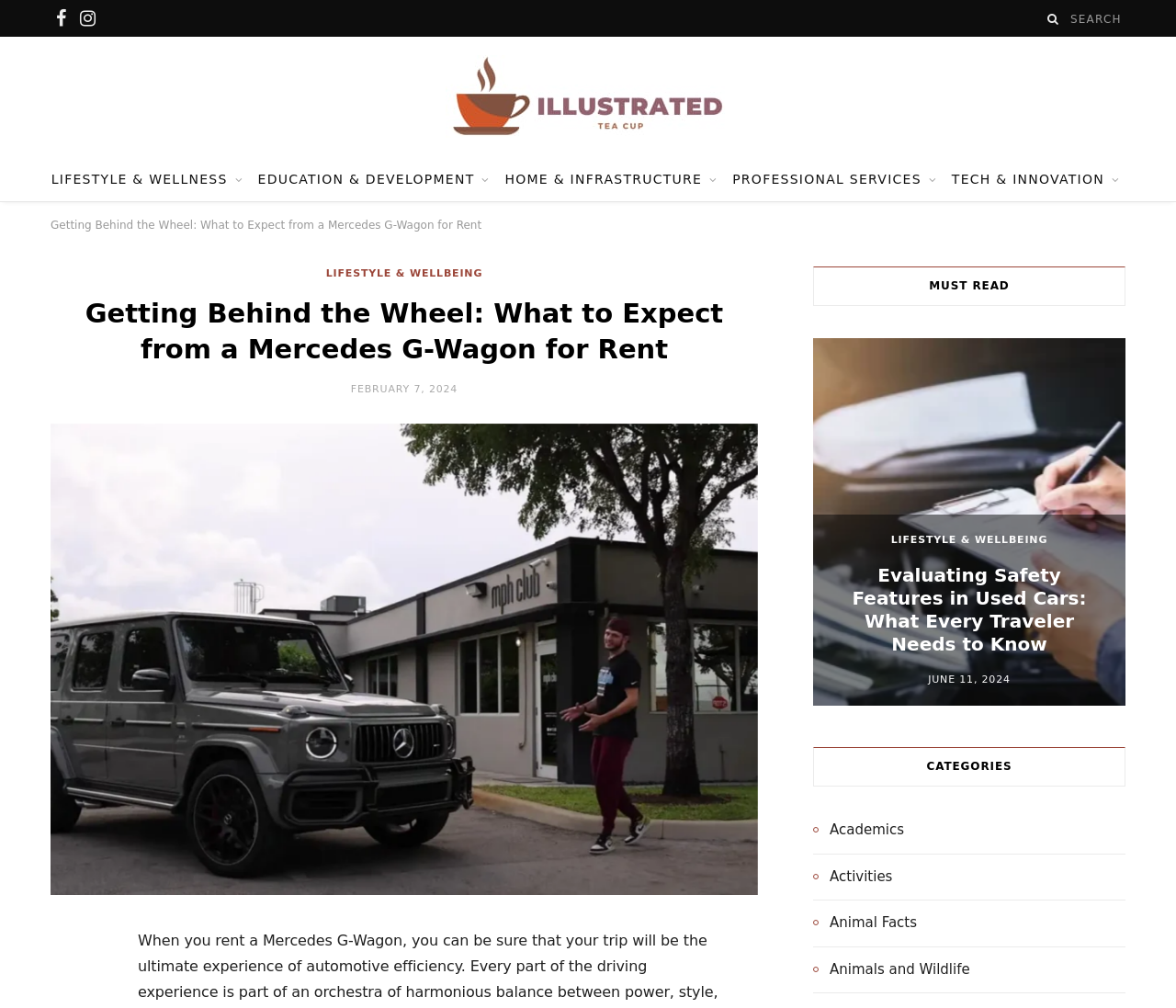Generate a thorough explanation of the webpage's elements.

This webpage is about renting a Mercedes G-Wagon and provides information on what to expect from the experience. At the top left corner, there are social media links to Facebook and Instagram. Next to them is a search button and a search box. 

Below the social media links, there is a logo of "illustrated Tea Cup" which is also a link. On the right side of the logo, there are five category links: LIFESTYLE & WELLNESS, EDUCATION & DEVELOPMENT, HOME & INFRASTRUCTURE, PROFESSIONAL SERVICES, and TECH & INNOVATION.

The main content of the webpage is an article titled "Getting Behind the Wheel: What to Expect from a Mercedes G-Wagon for Rent". The article has a heading, a date "FEBRUARY 7, 2024", and a share button at the bottom. 

To the right of the article, there is a section titled "MUST READ" which contains a list of articles. The first article is "Evaluating Safety Features in Used Cars: What Every Traveler Needs to Know" with a link, an image, and a date "JUNE 11, 2024". 

Below the "MUST READ" section, there is a "CATEGORIES" section with links to various categories such as Academics, Activities, Animal Facts, and Animals and Wildlife.